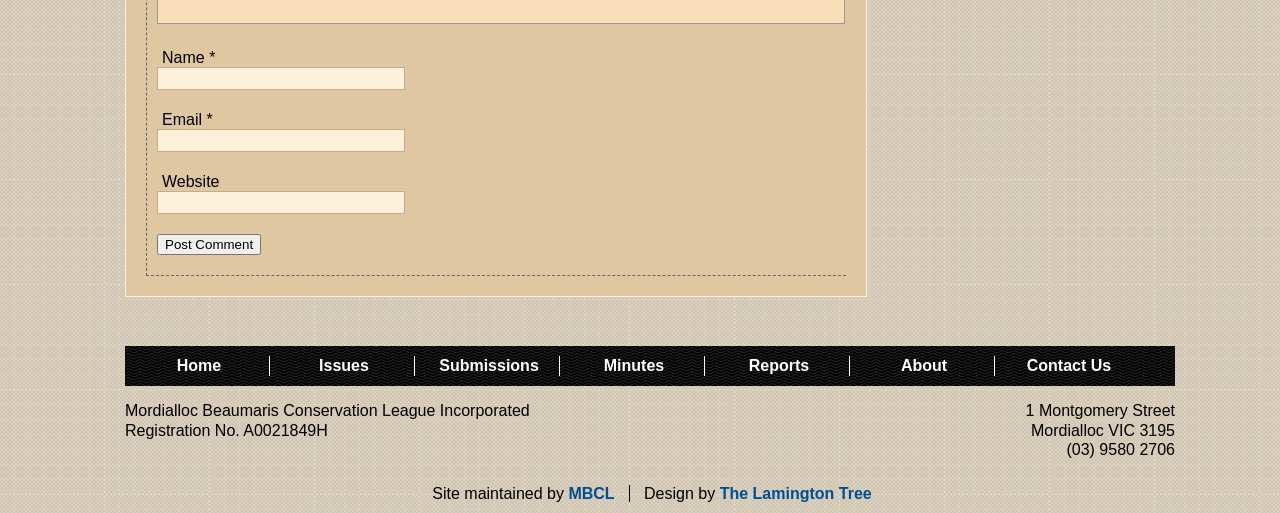What is the purpose of the 'Post Comment' button?
Using the image as a reference, answer the question in detail.

The 'Post Comment' button is likely used to submit a comment or feedback, which is indicated by the button element with the text 'Post Comment' and bounding box coordinates [0.123, 0.457, 0.204, 0.498].